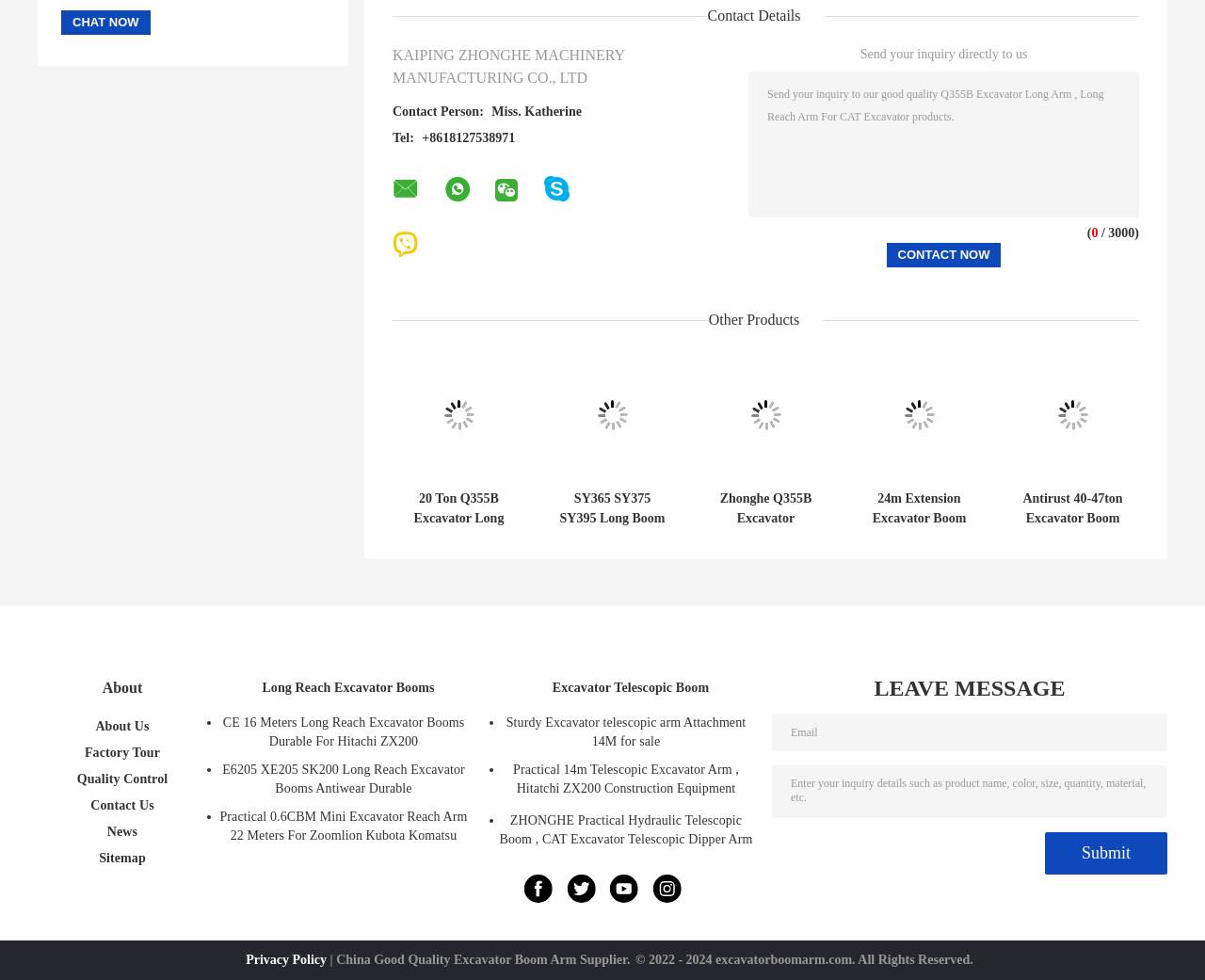Please determine the bounding box coordinates of the element's region to click for the following instruction: "Click the 'Chat Now' button".

[0.051, 0.01, 0.125, 0.035]